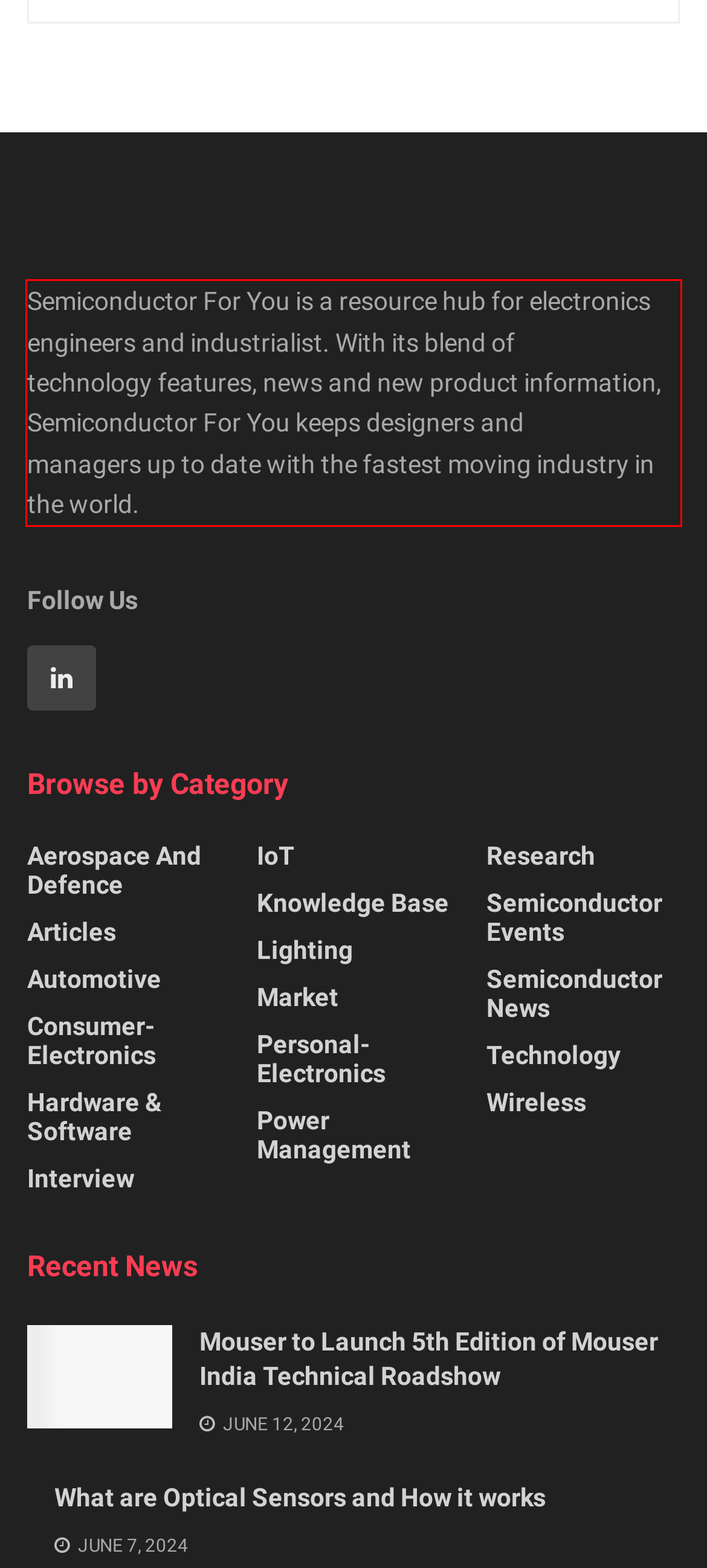By examining the provided screenshot of a webpage, recognize the text within the red bounding box and generate its text content.

Semiconductor For You is a resource hub for electronics engineers and industrialist. With its blend of technology features, news and new product information, Semiconductor For You keeps designers and managers up to date with the fastest moving industry in the world.